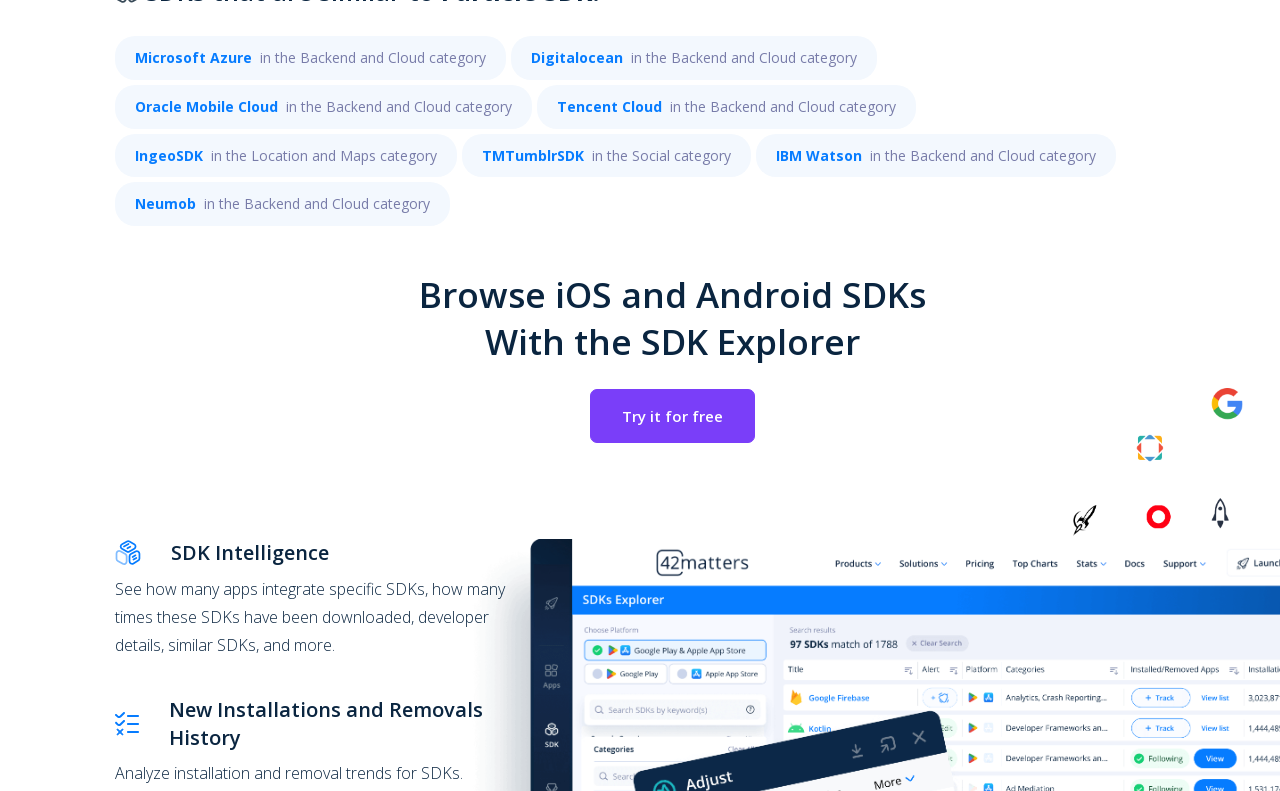Could you specify the bounding box coordinates for the clickable section to complete the following instruction: "Click on Digitalocean"?

[0.414, 0.061, 0.486, 0.085]